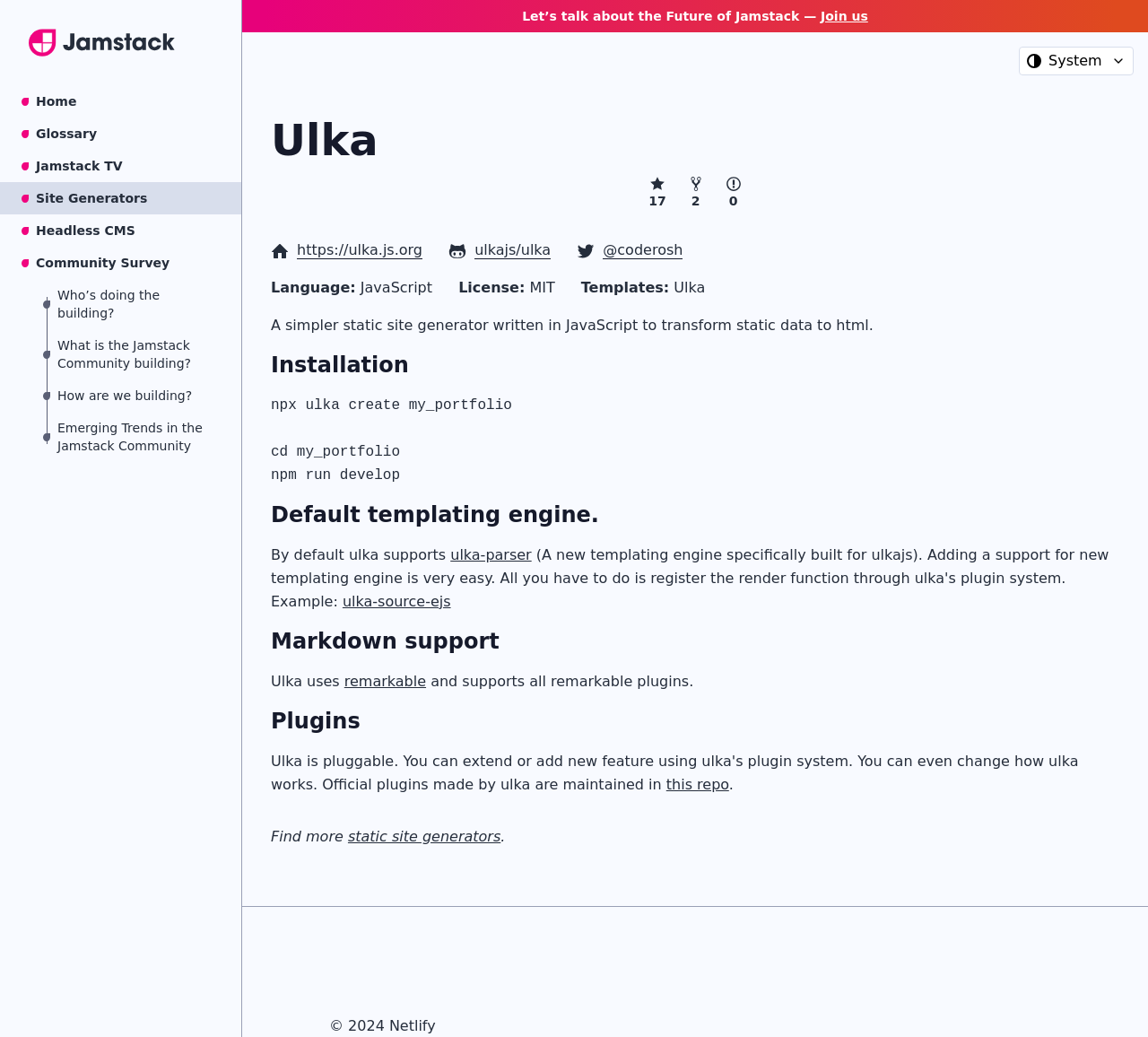Describe all visible elements and their arrangement on the webpage.

This webpage is about Ulka, a simpler static site generator written in JavaScript. At the top, there is a navigation menu with links to "Home", "Glossary", "Jamstack TV", "Site Generators", "Headless CMS", "Community Survey", and more. Below the navigation menu, there is a call-to-action link "Let’s talk about the Future of Jamstack — Join us" and a small image.

On the left side of the page, there is a section with the title "Ulka" and a description list containing information about Ulka, including its home page, repository, and Twitter handle. Below this section, there is another description list with details about Ulka, such as its language, license, and templates.

The main content of the page is divided into several sections, each with a heading. The first section is about the installation of Ulka, with a code snippet showing how to create a new project. The next section is about the default templating engine, mentioning that Ulka supports ulka-parser and ulka-source-ejs. The third section is about Markdown support, stating that Ulka uses remarkable and supports all its plugins.

The following section is about plugins, with a link to a repository. Finally, there is a section with a link to a page about static site generators. At the bottom of the page, there is a copyright notice "© 2024 Netlify".